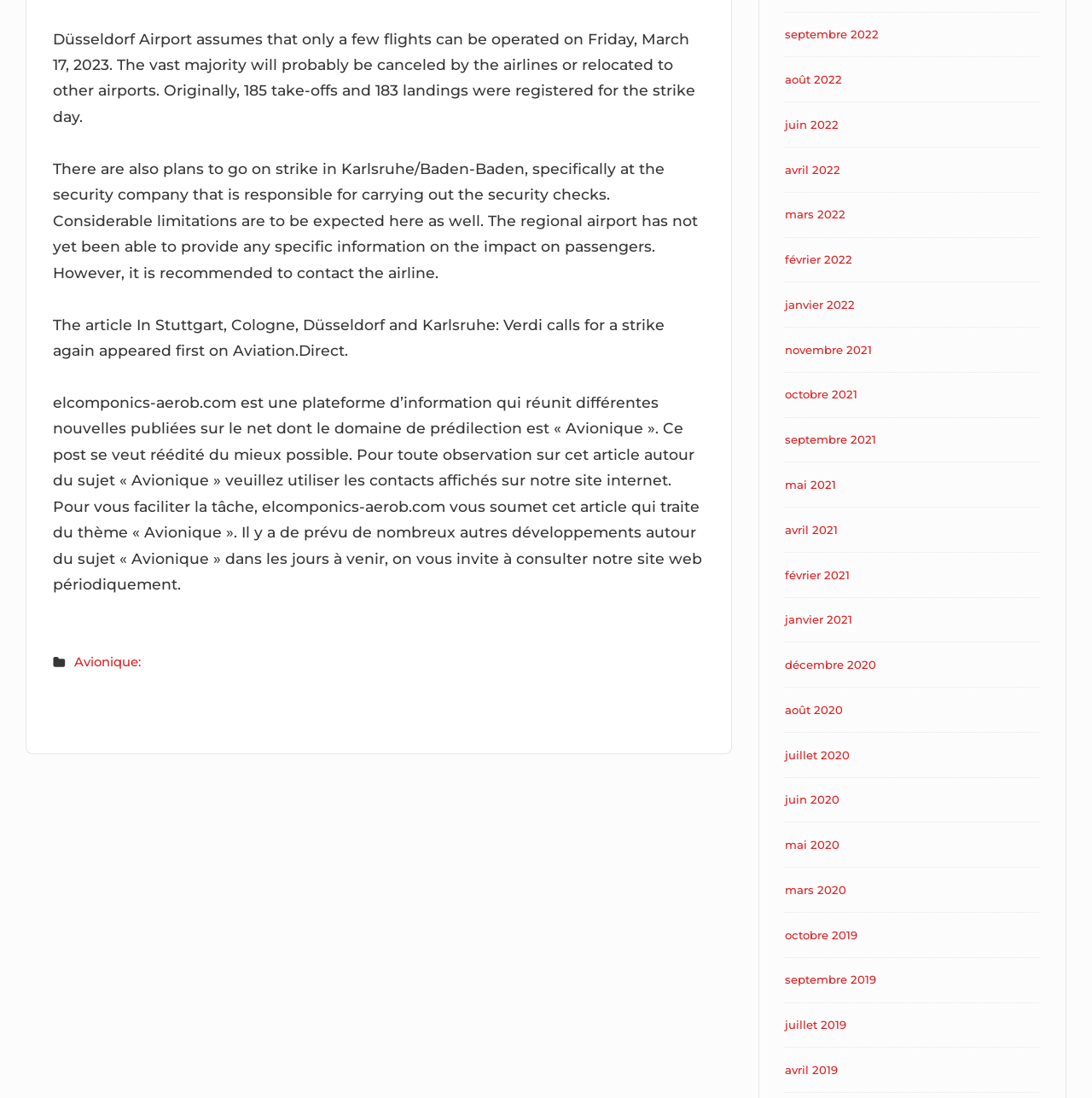Using the information in the image, give a detailed answer to the following question: Which airport has a security company planning to go on strike?

The text states, 'There are also plans to go on strike in Karlsruhe/Baden-Baden, specifically at the security company that is responsible for carrying out the security checks.' This indicates that the security company at Karlsruhe/Baden-Baden airport is planning to go on strike.